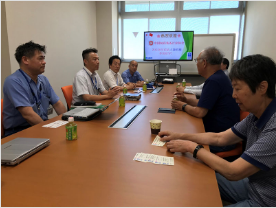Please give a one-word or short phrase response to the following question: 
What items are arranged on the table?

Laptops and documents